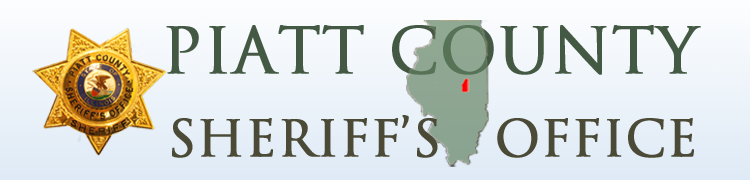What is the location of Piatt County indicated by?
Give a thorough and detailed response to the question.

The location of Piatt County is indicated by a red dot on the outline of the state of Illinois above the text 'PIATT COUNTY'.